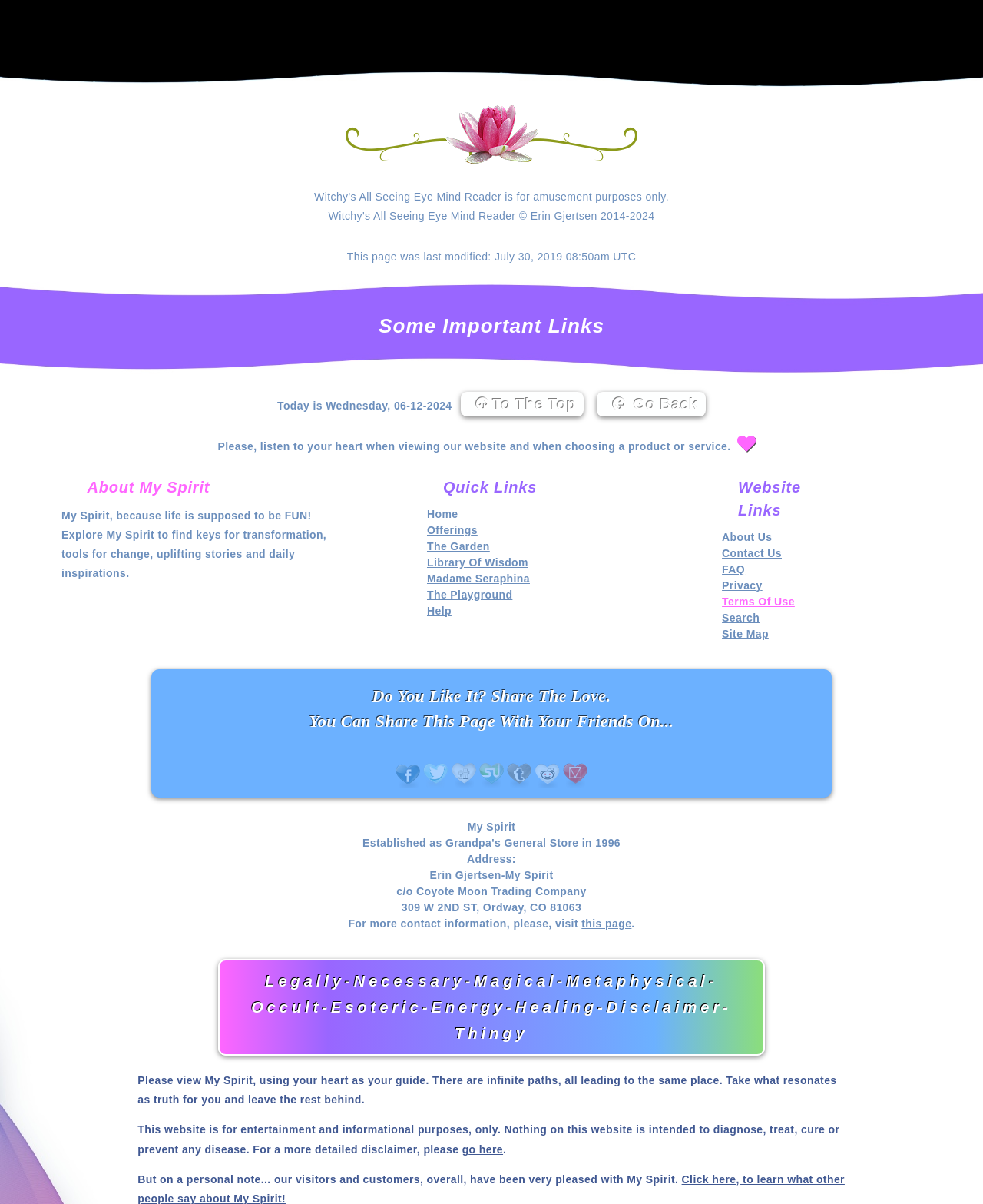Please analyze the image and provide a thorough answer to the question:
What is the disclaimer about?

I found the answer by reading the text under the heading 'Legally-Necessary-Magical-Metaphysical-Occult-Esoteric-Energy-Healing-Disclaimer-Thingy', which explains the disclaimer.